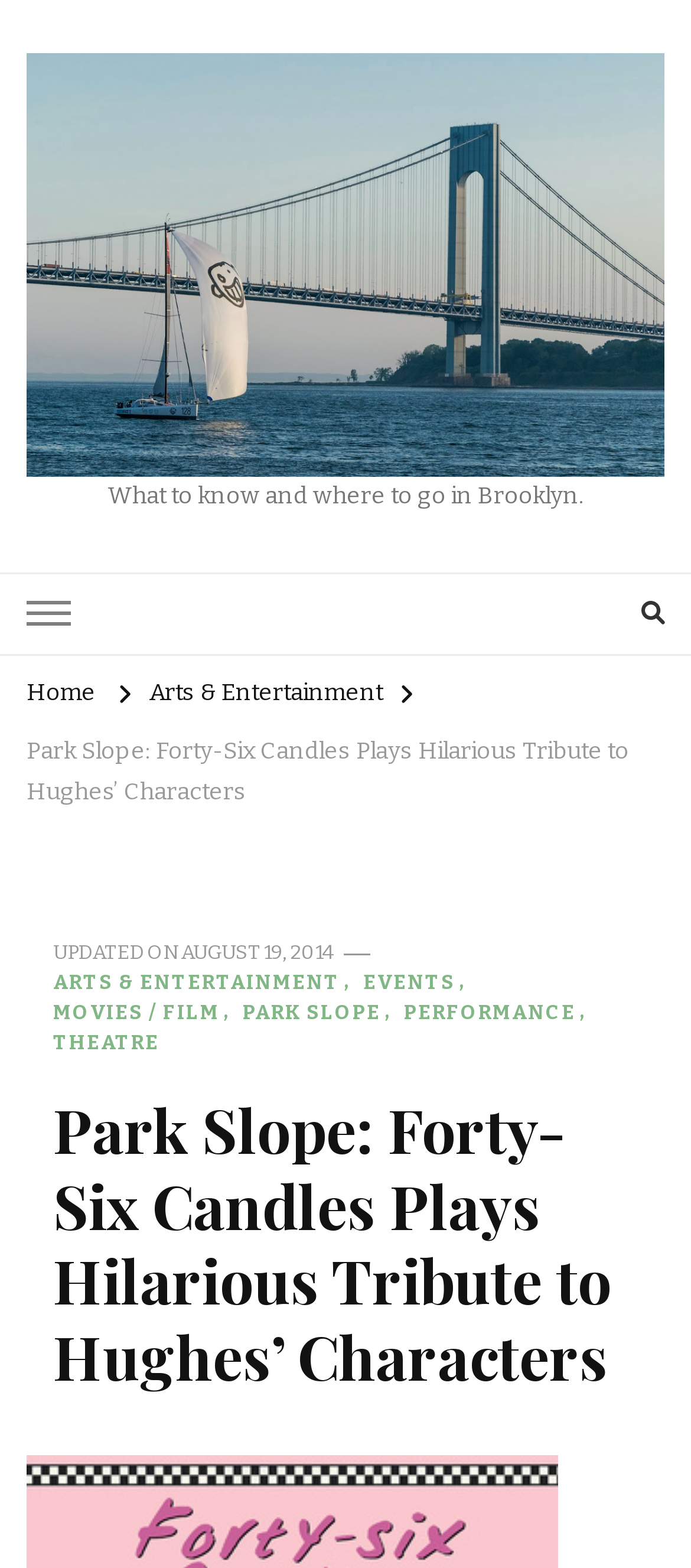What type of event is described in the article?
Look at the image and respond with a one-word or short phrase answer.

Performance